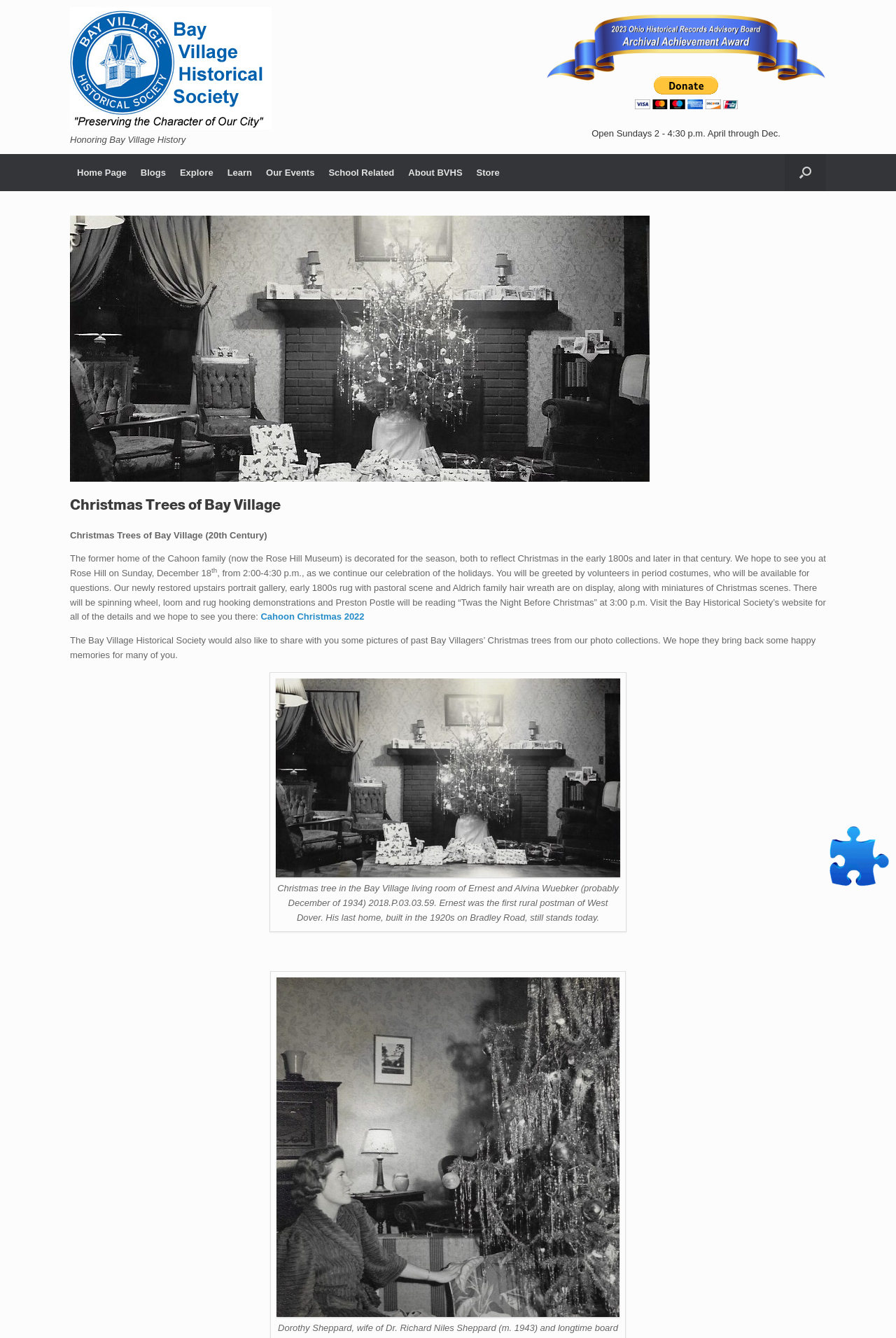Look at the image and write a detailed answer to the question: 
What is the name of the postman mentioned on the webpage?

I found the answer by reading the text on the webpage, specifically the sentence 'Christmas tree in the Bay Village living room of Ernest and Alvina Wuebker (probably December of 1934)...' which mentions the name of the postman.